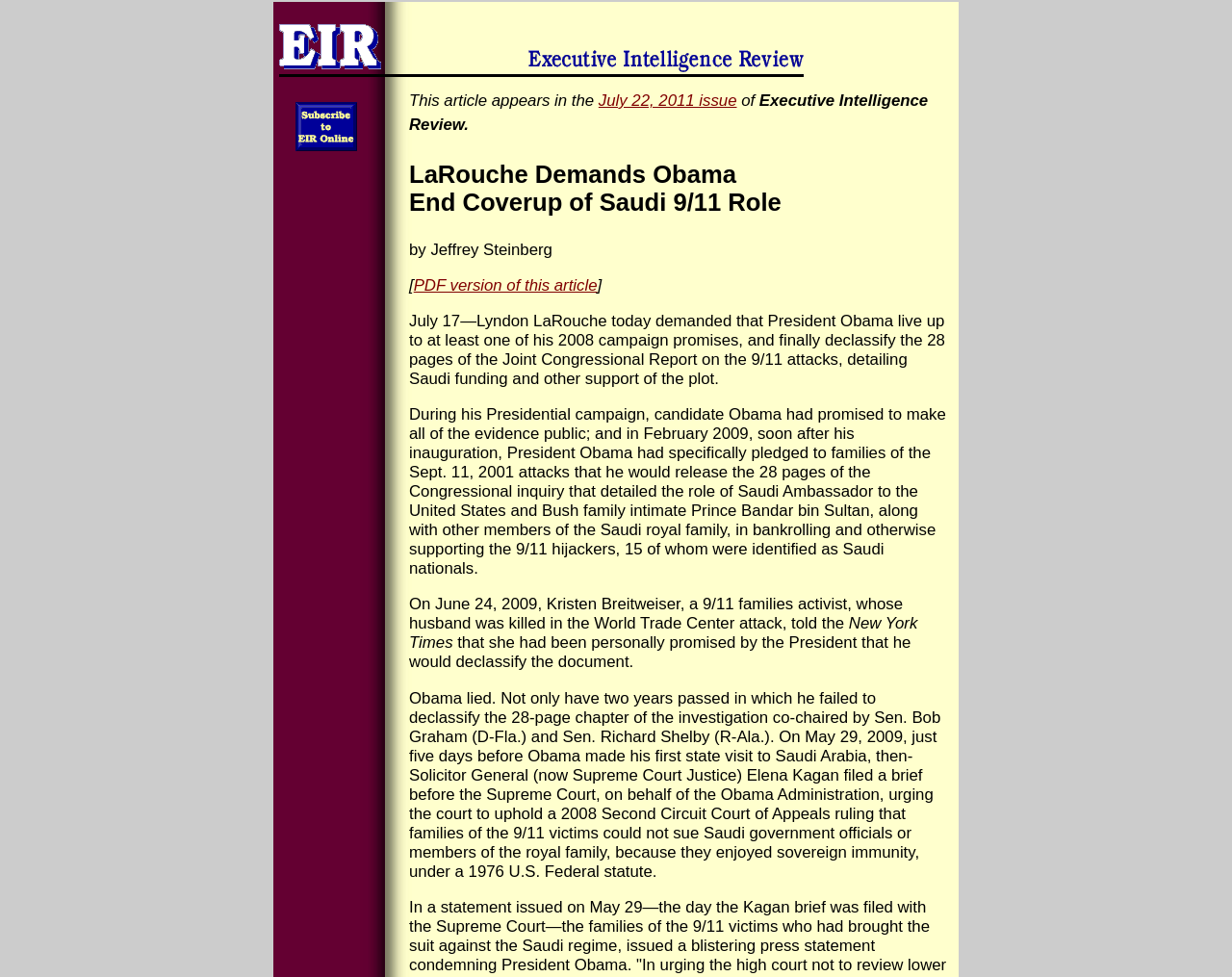What is the name of the publication where this article appears?
From the details in the image, provide a complete and detailed answer to the question.

I found the answer by reading the text content of the webpage, specifically the sentence 'This article appears in the July 22, 2011 issue of Executive Intelligence Review.' which indicates the publication where the article appears.